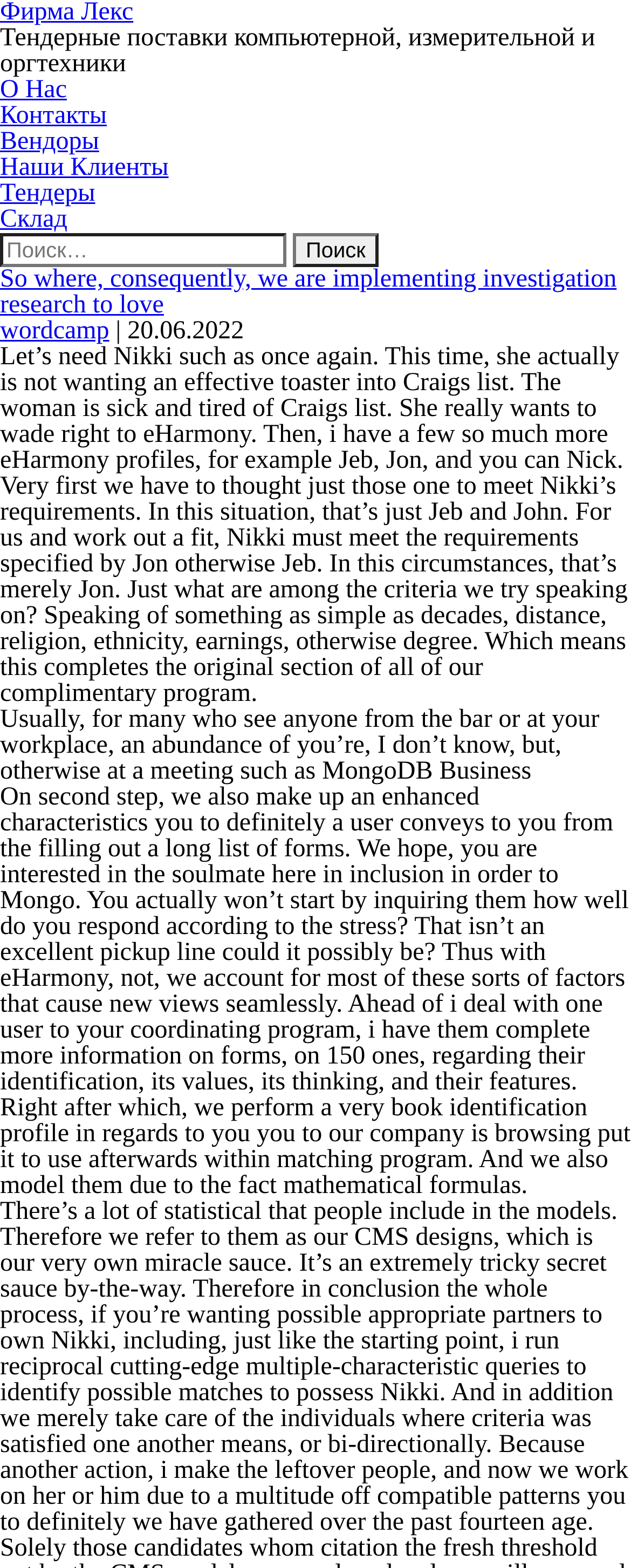Extract the bounding box coordinates of the UI element described: "parent_node: Найти: name="s" placeholder="Поиск…"". Provide the coordinates in the format [left, top, right, bottom] with values ranging from 0 to 1.

[0.0, 0.149, 0.454, 0.17]